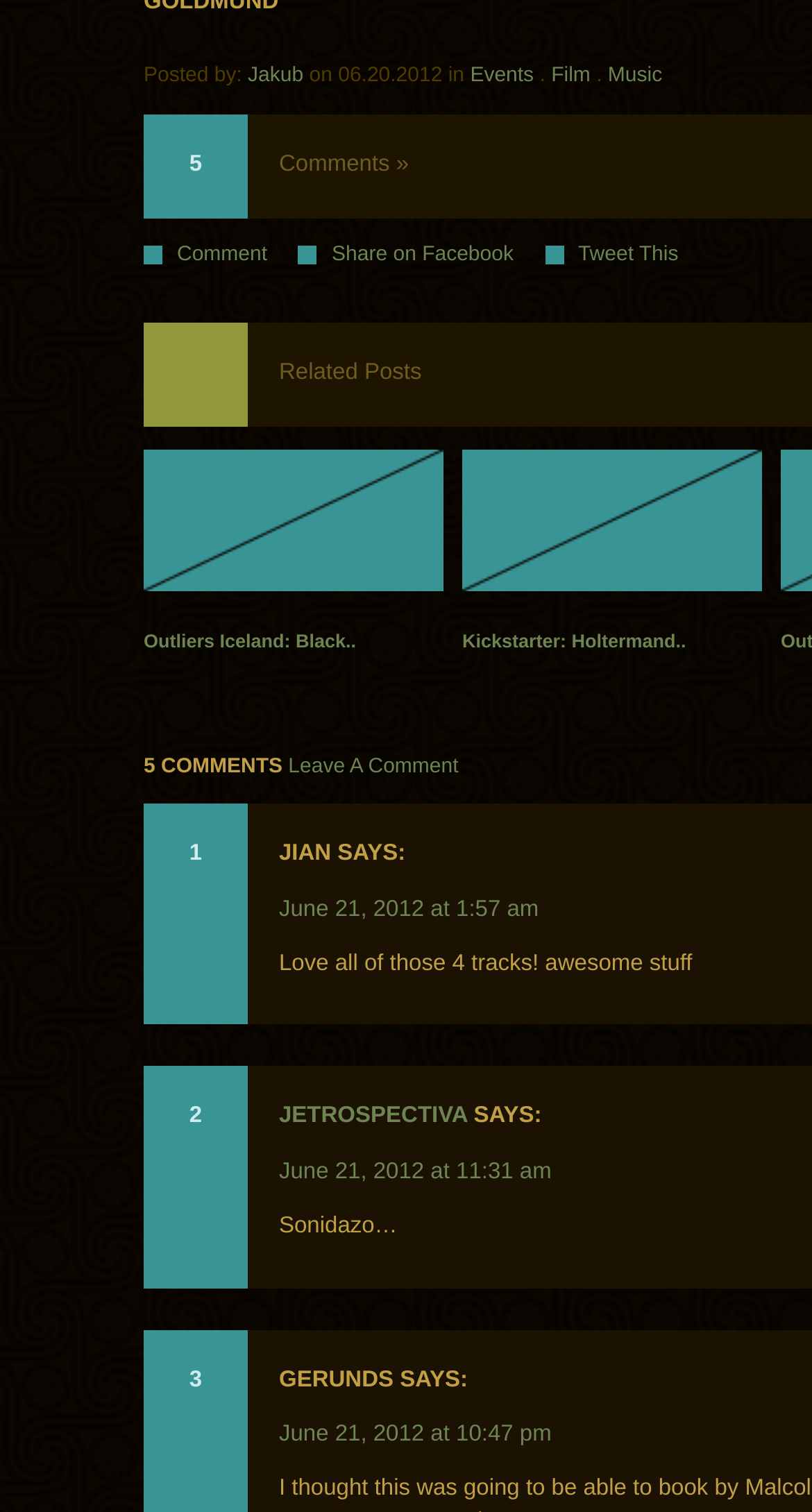Pinpoint the bounding box coordinates of the clickable area needed to execute the instruction: "Share on Facebook". The coordinates should be specified as four float numbers between 0 and 1, i.e., [left, top, right, bottom].

[0.368, 0.158, 0.671, 0.179]